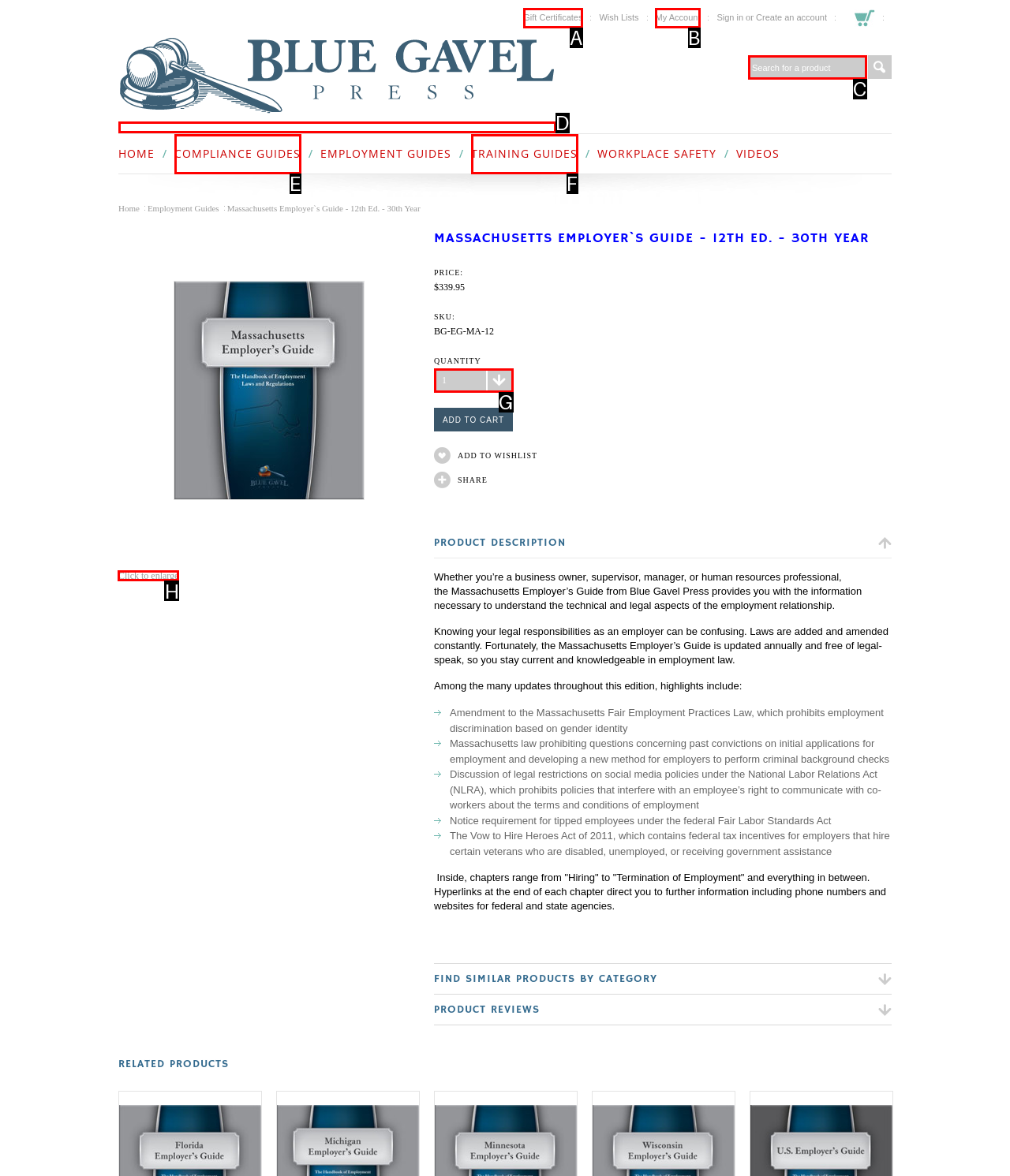Which option should be clicked to execute the following task: Add the vintage bracelet to cart? Respond with the letter of the selected option.

None